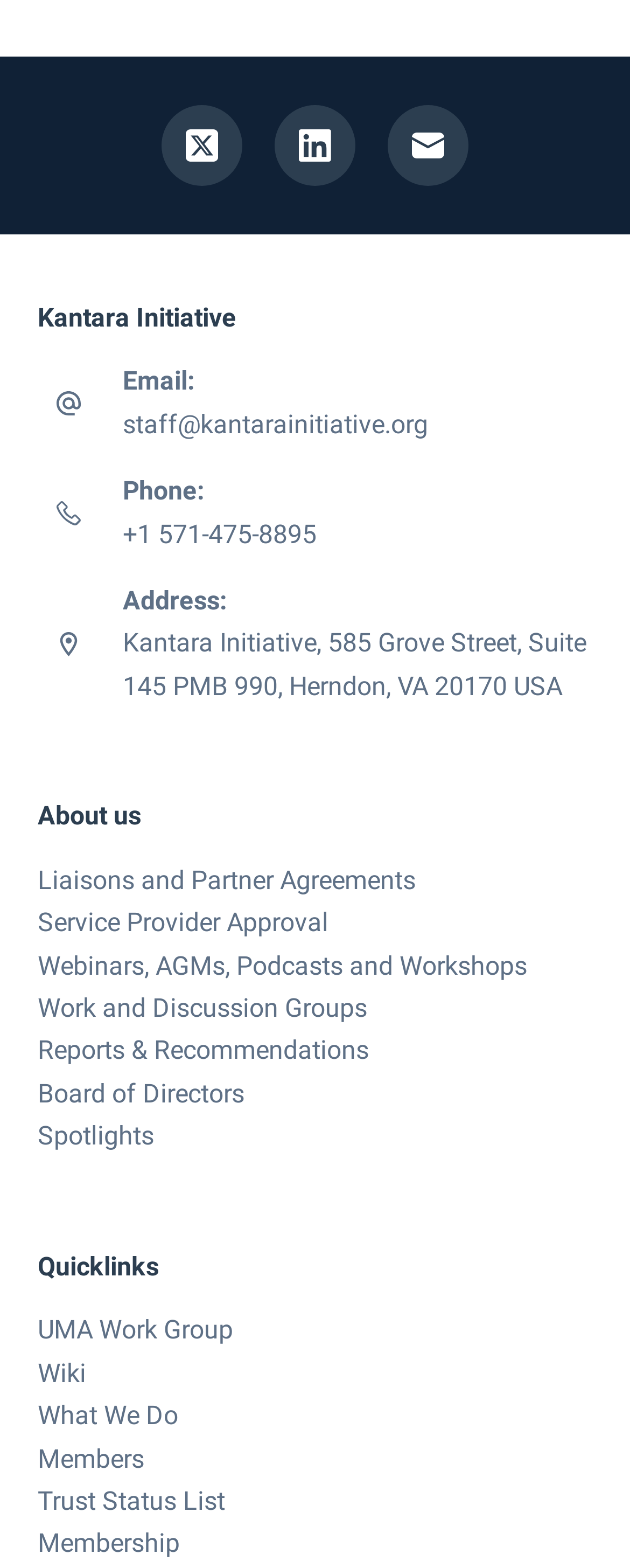What is the phone number of the organization?
Craft a detailed and extensive response to the question.

I found the phone number by looking at the contact information section, where it says 'Phone:' followed by the link '+1 571-475-8895'.